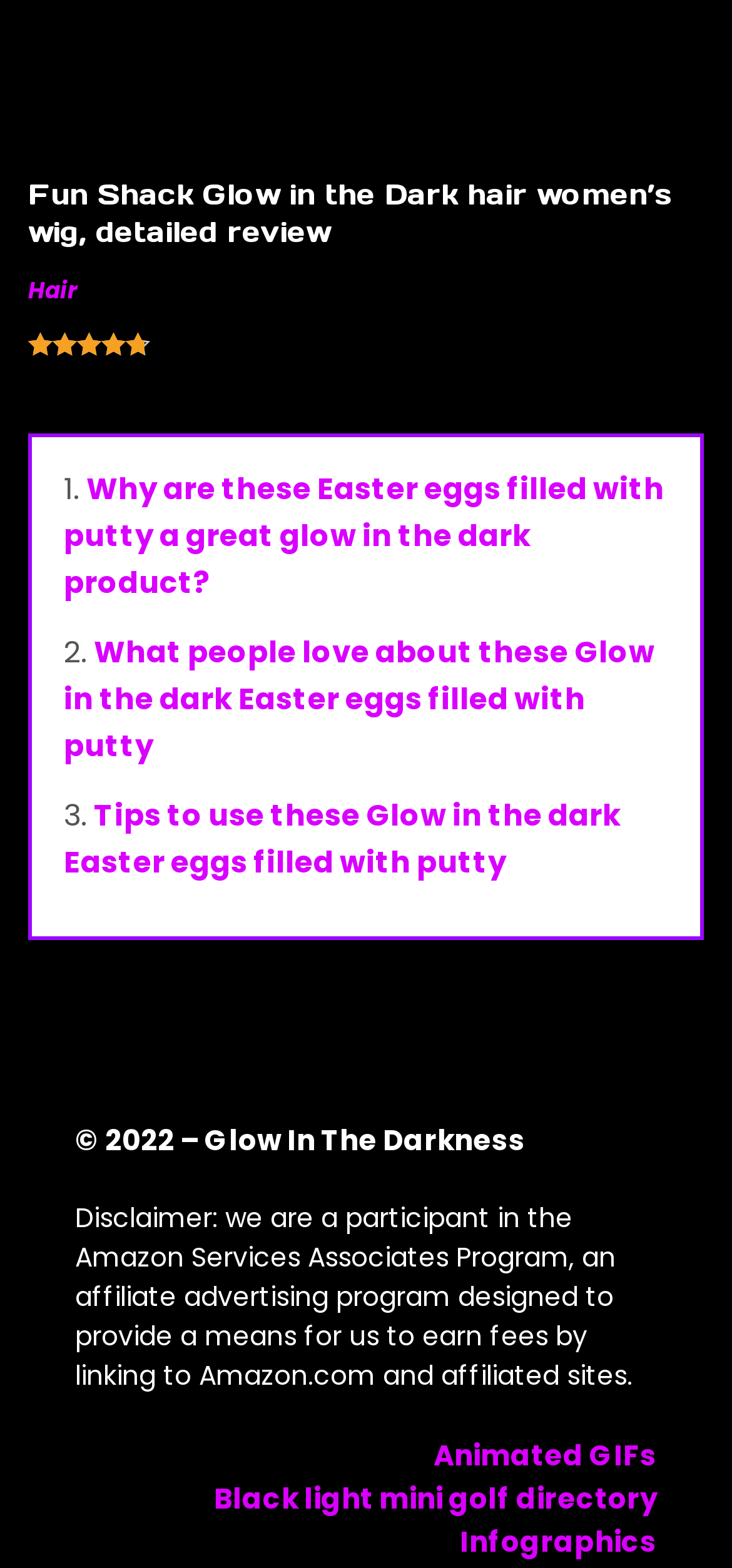Please specify the bounding box coordinates of the area that should be clicked to accomplish the following instruction: "Explore the Black light mini golf directory". The coordinates should consist of four float numbers between 0 and 1, i.e., [left, top, right, bottom].

[0.292, 0.943, 0.897, 0.969]